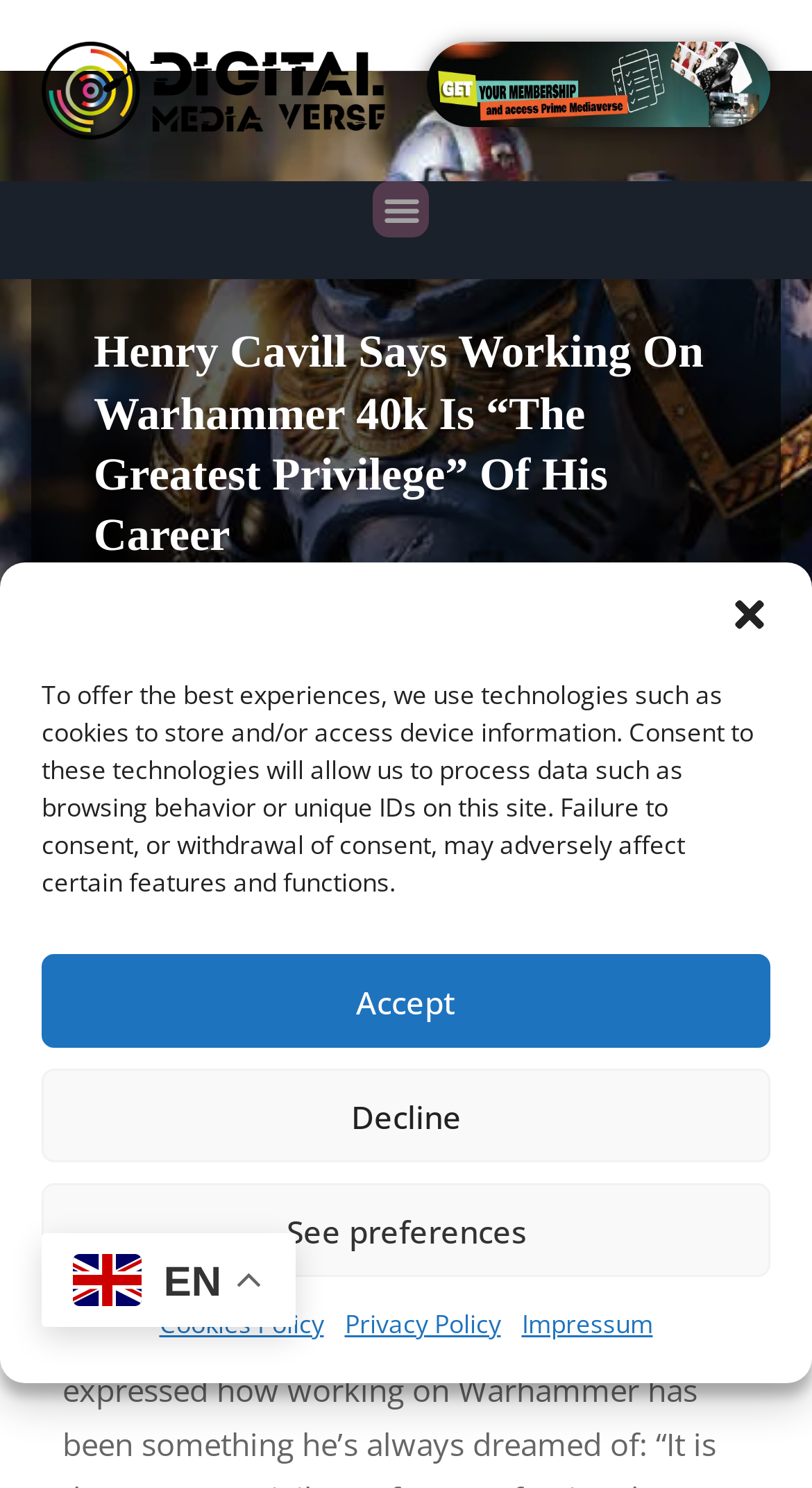Identify the bounding box coordinates of the clickable region to carry out the given instruction: "Switch to Deutsch".

None